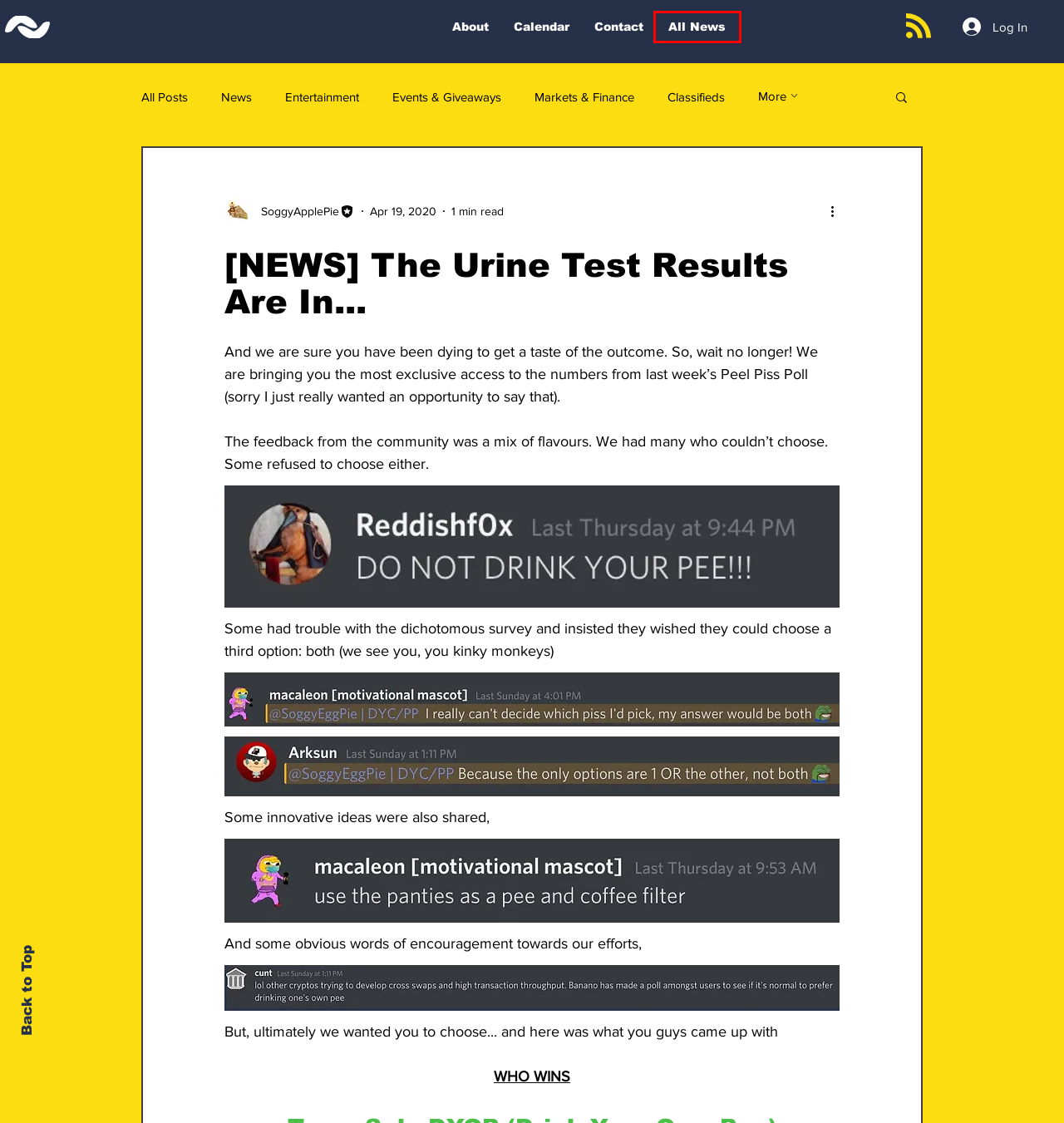Inspect the screenshot of a webpage with a red rectangle bounding box. Identify the webpage description that best corresponds to the new webpage after clicking the element inside the bounding box. Here are the candidates:
A. Contact | The Daily Peel | Banano Community News
B. Classifieds
C. Entertainment
D. Events & Giveaways
E. News
F. The Daily Peel | Jungle News
G. Markets & Finance
H. Calendar | The Daily Peel | Banano Community News

F